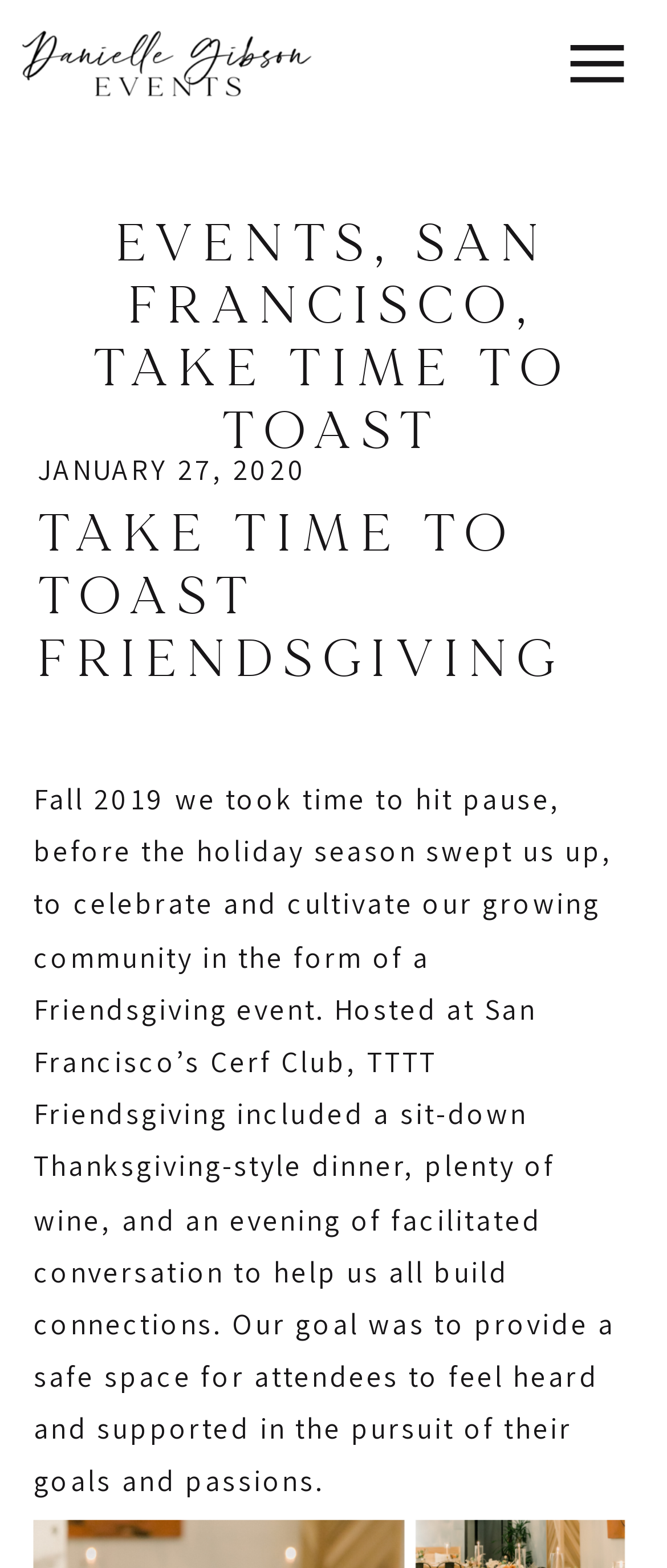Please provide a one-word or phrase answer to the question: 
When did the Friendsgiving event take place?

January 27, 2020